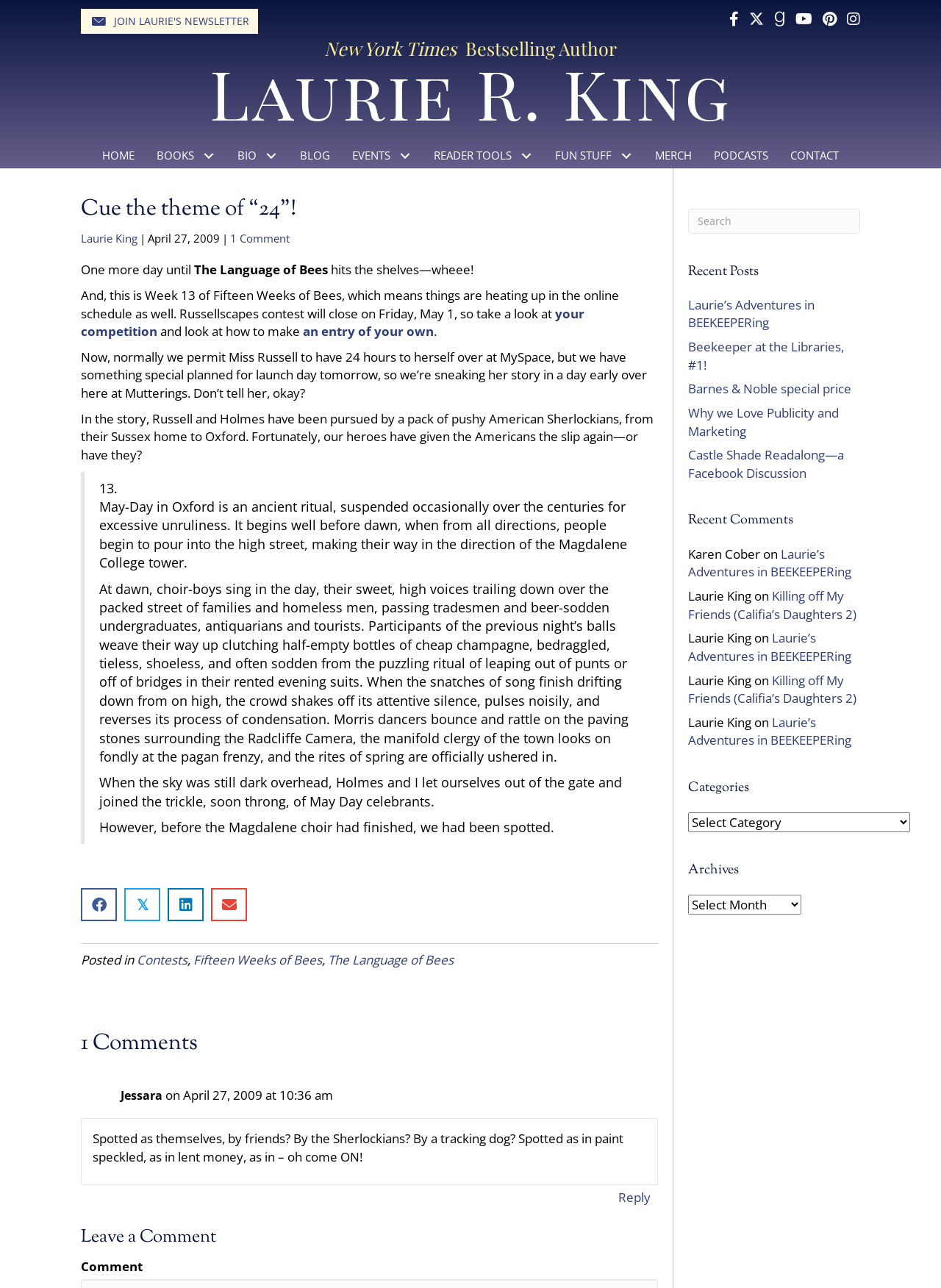Determine the bounding box coordinates for the clickable element to execute this instruction: "Join Laurie's Newsletter". Provide the coordinates as four float numbers between 0 and 1, i.e., [left, top, right, bottom].

[0.086, 0.007, 0.274, 0.026]